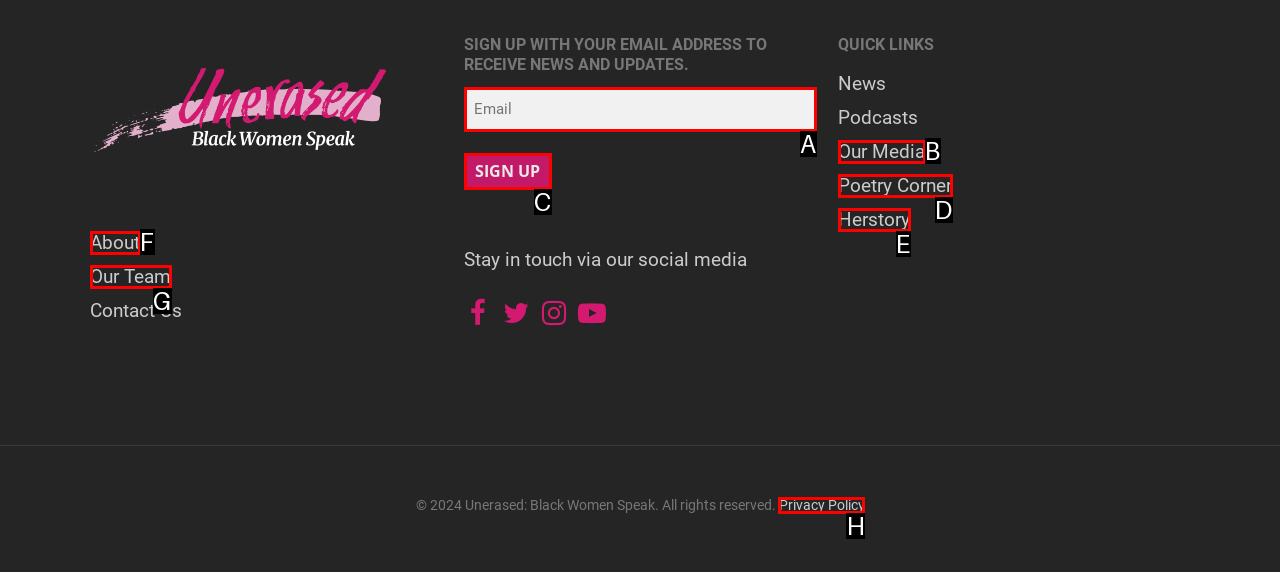Choose the HTML element that aligns with the description: About. Indicate your choice by stating the letter.

F